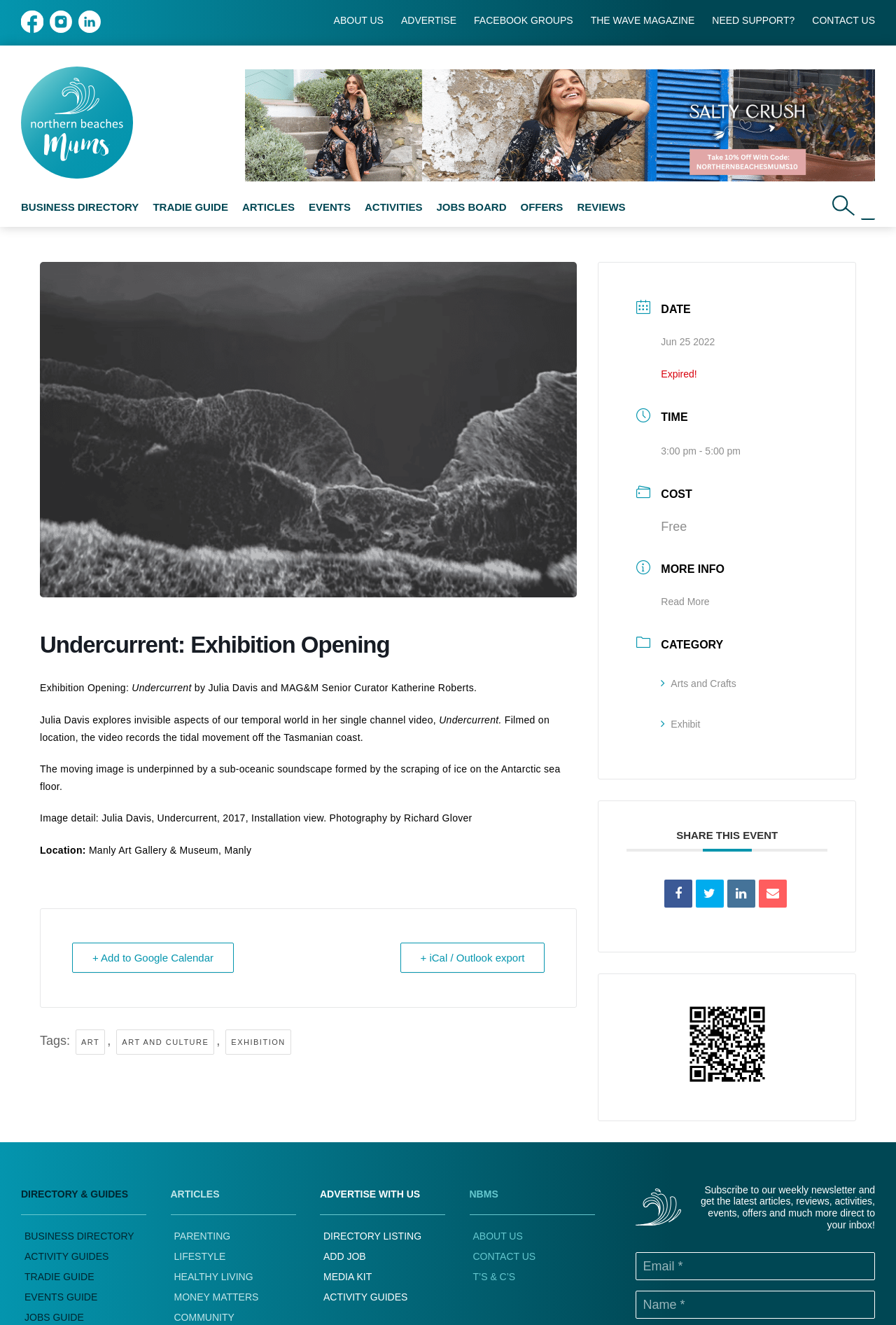Consider the image and give a detailed and elaborate answer to the question: 
What is the date of the exhibition?

The answer can be found in the article section of the webpage, where the text 'Jun 25 2022' is displayed under the 'DATE' heading, indicating that the exhibition is on June 25, 2022.